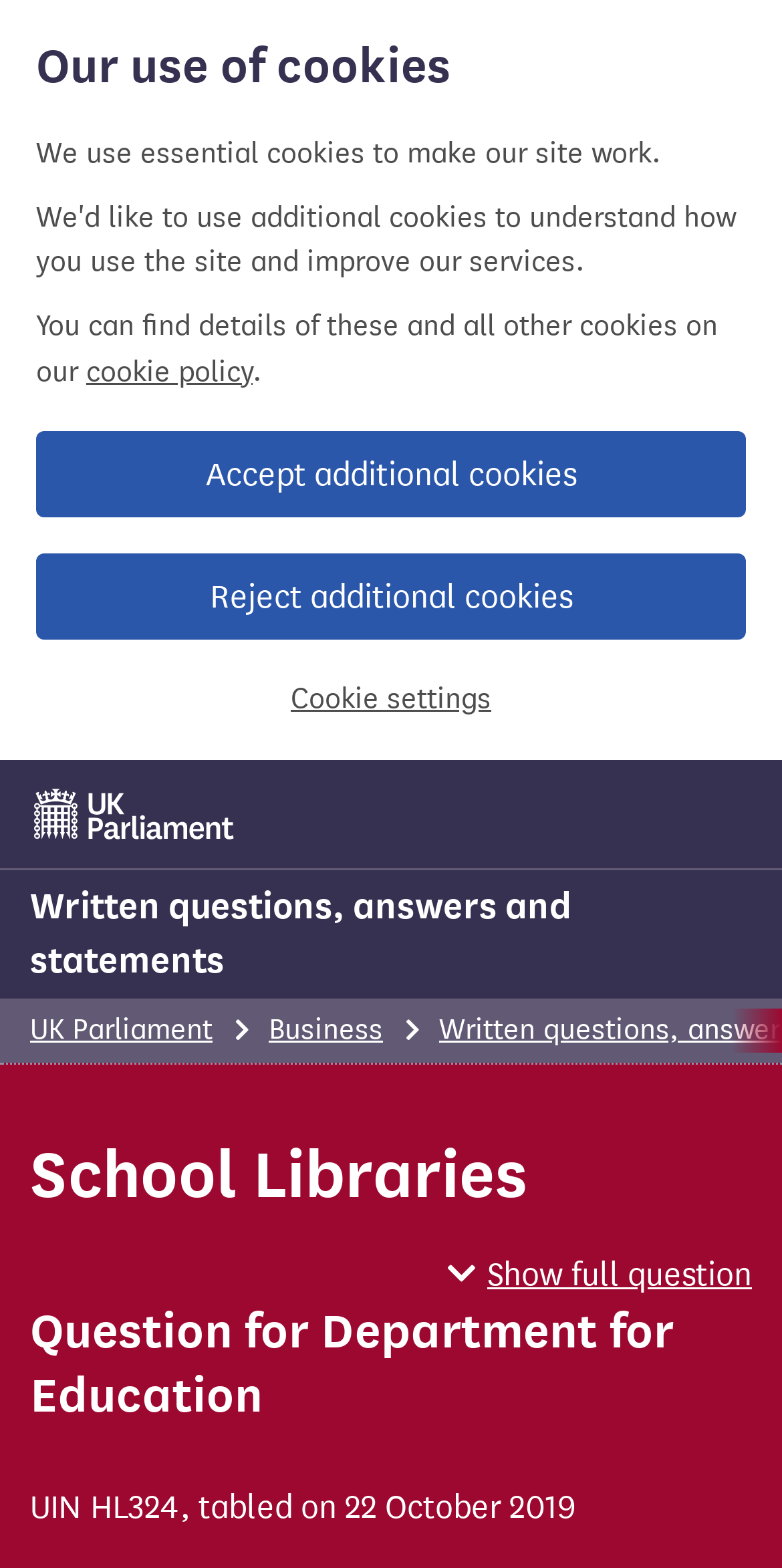What is the type of content provided on this webpage?
Could you please answer the question thoroughly and with as much detail as possible?

I found the answer by looking at the overall structure of the webpage, which provides written questions and answers, and also by looking at the links and headings on the webpage which suggest that the webpage is related to written questions and answers.